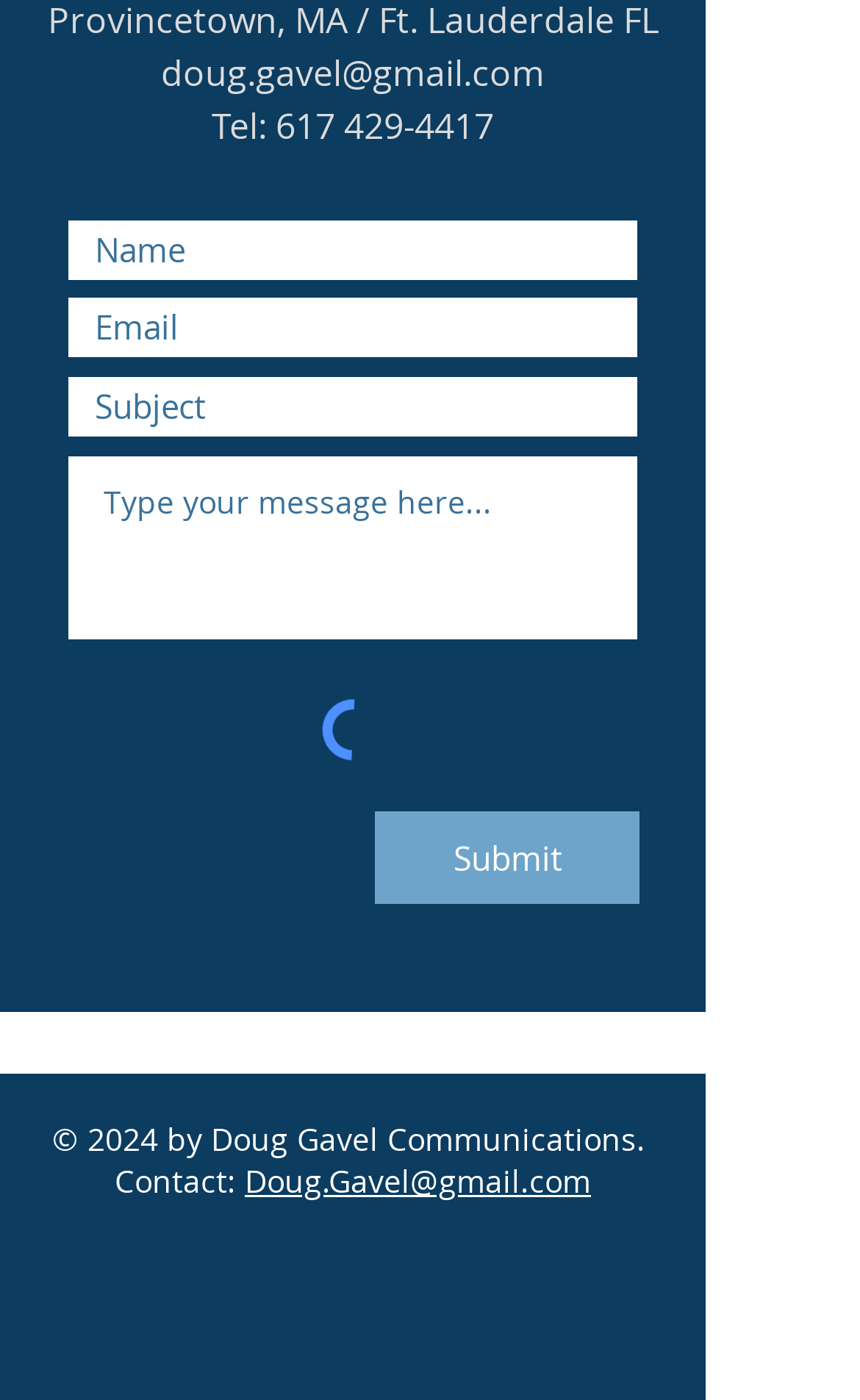Using the webpage screenshot, locate the HTML element that fits the following description and provide its bounding box: "placeholder="Type your message here..."".

[0.077, 0.325, 0.744, 0.459]